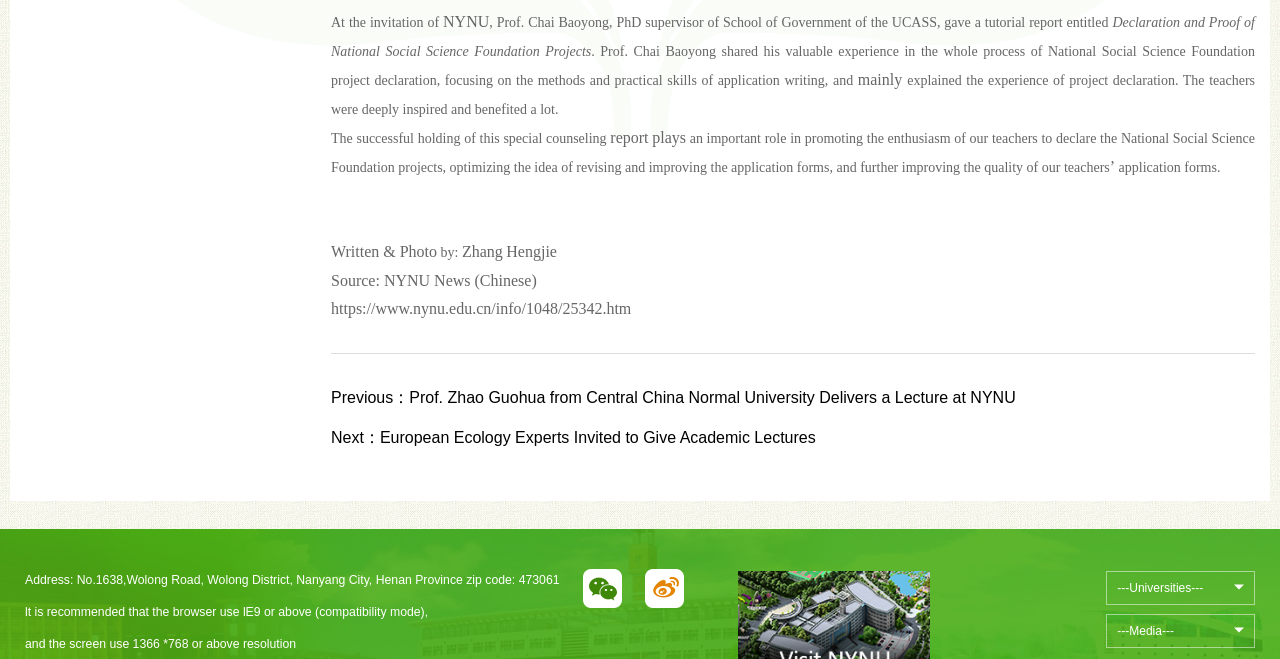Give a concise answer using one word or a phrase to the following question:
What is the name of the university?

NYNU